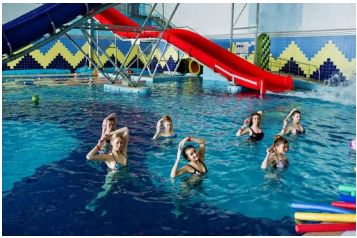What color is the prominent waterslide in the background?
Deliver a detailed and extensive answer to the question.

As I analyze the image, I see a prominent waterslide in the background of the pool scene, and I notice that it is red in color, which adds to the fun and recreational atmosphere of the scene.